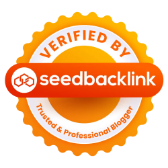Produce a meticulous caption for the image.

The image displays a vibrant badge featuring the text "VERIFIED BY" prominently at the top, representing credibility and authenticity. Below this text, the word "seedbacklink" is showcased in bold, red lettering set against an orange circular background, emphasizing its significance. This badge is designed to convey trustworthiness and professionalism in the blogging community, suggesting that the content or creator associated with this badge has been evaluated and approved by Seedbacklink, a platform recognized for its commitment to high-quality content. The overall design is eye-catching, making it a valuable asset for showcasing verified content on websites.